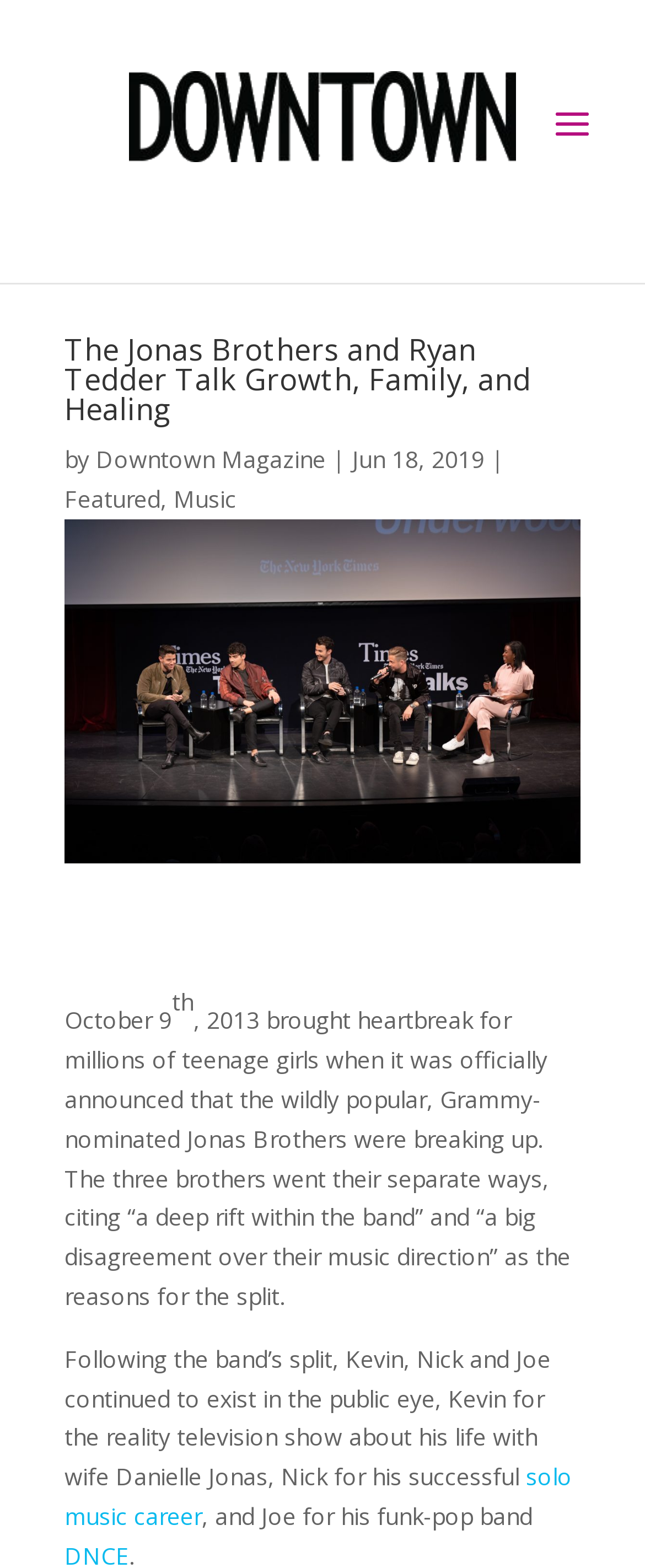Using the elements shown in the image, answer the question comprehensively: What is the name of the person mentioned with a reality TV show?

I found the name by reading the article, which mentions that 'Kevin for the reality television show about his life with wife Danielle Jonas'.